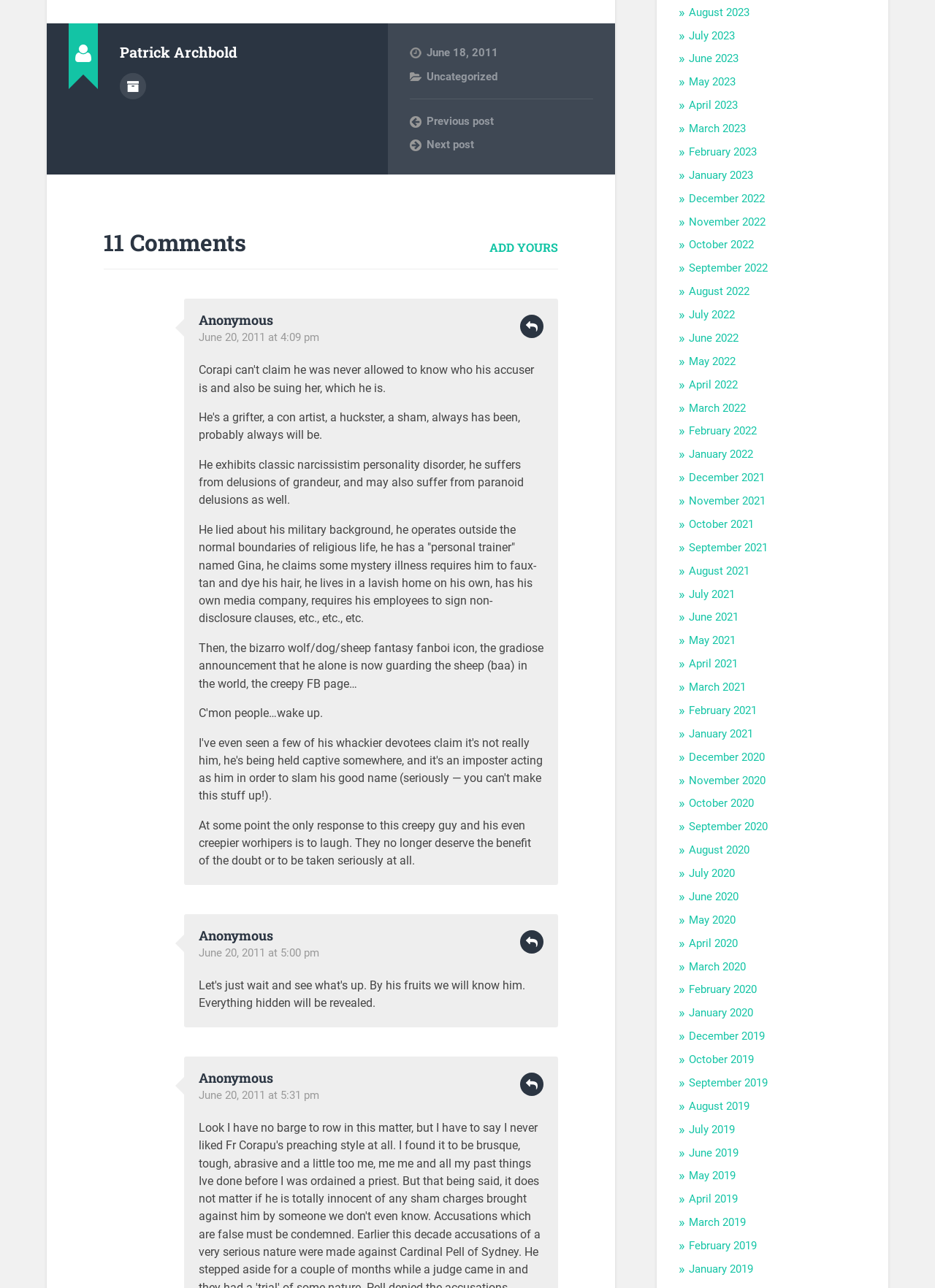Provide the bounding box coordinates of the area you need to click to execute the following instruction: "View 'Uncategorized'".

[0.456, 0.054, 0.532, 0.064]